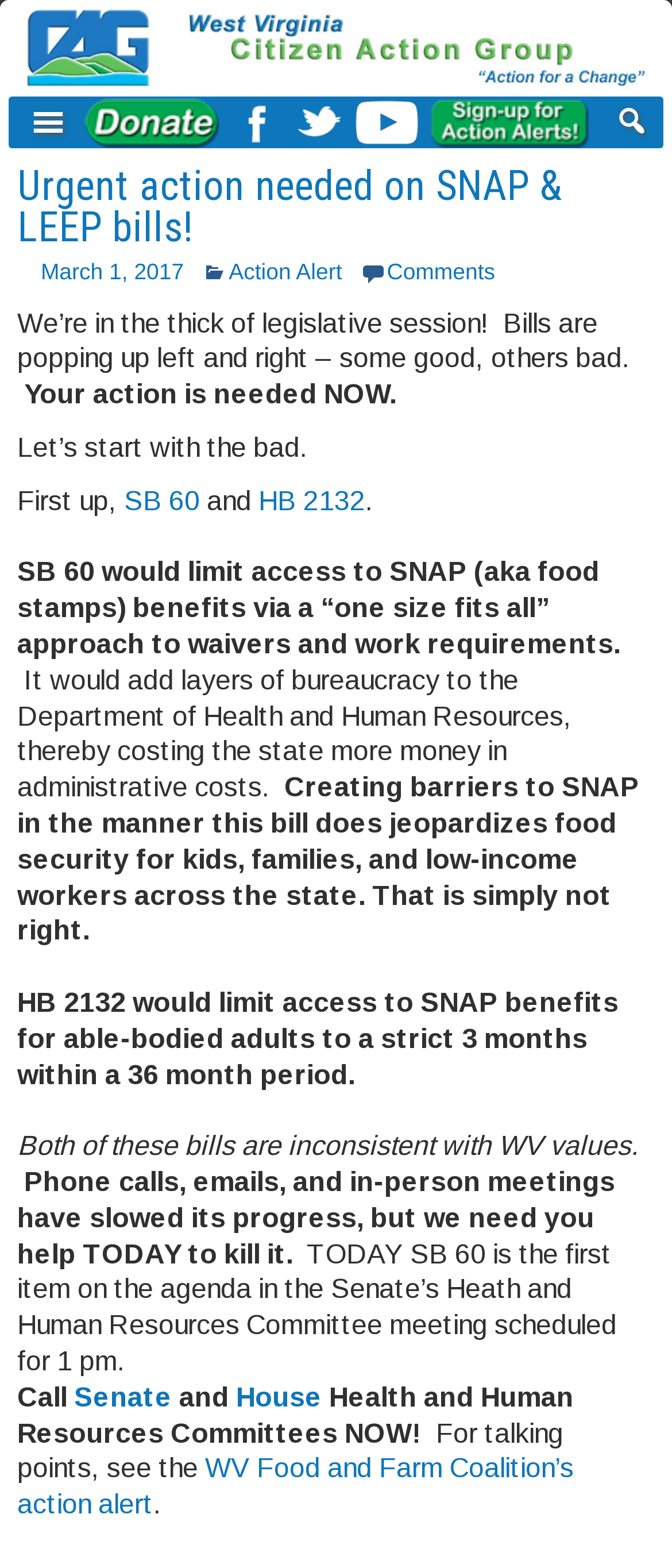Use a single word or phrase to answer this question: 
How many links are in the main menu?

5